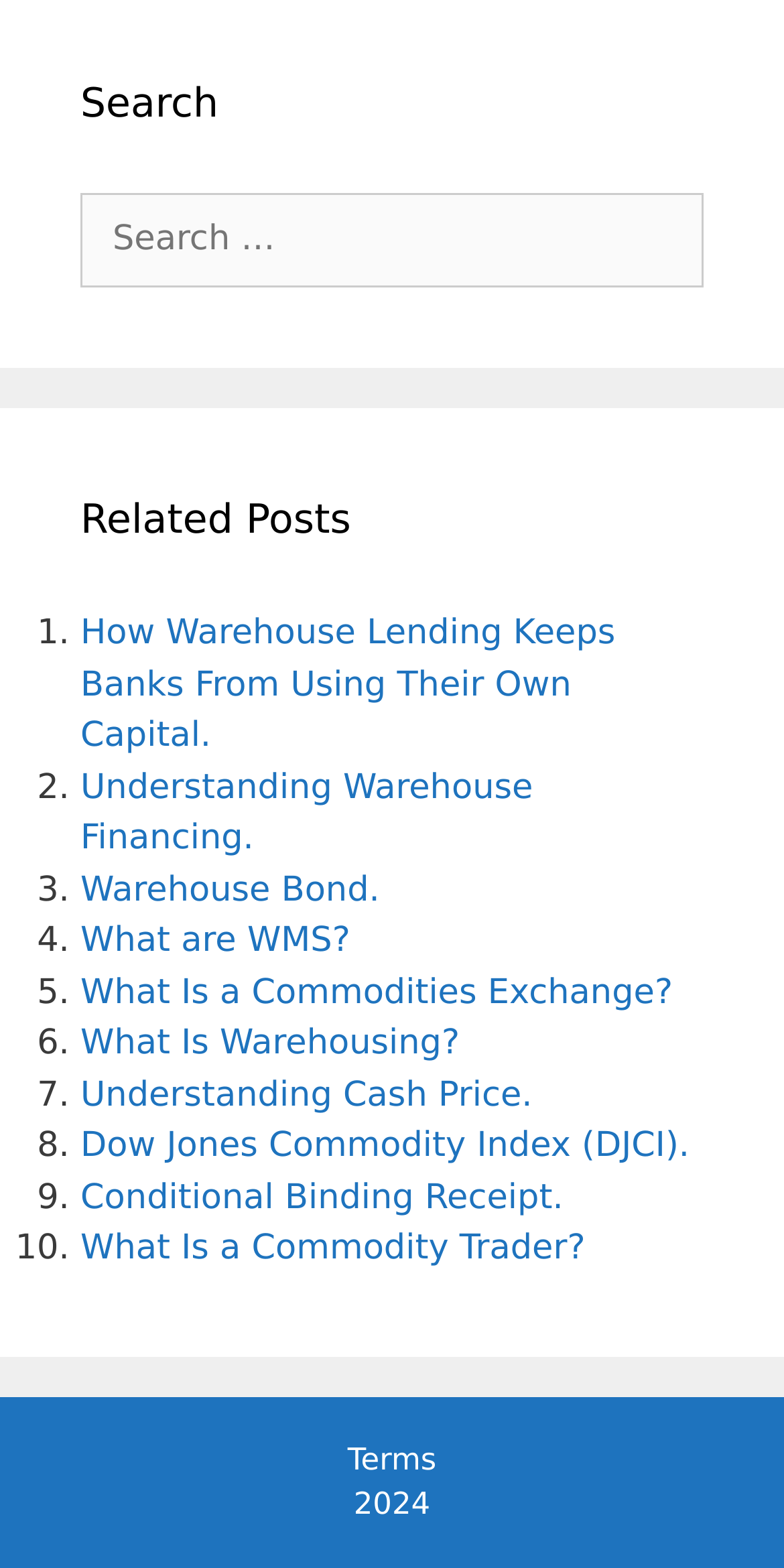Locate the bounding box coordinates of the element that should be clicked to fulfill the instruction: "Visit 'Terms' page".

[0.443, 0.919, 0.557, 0.942]